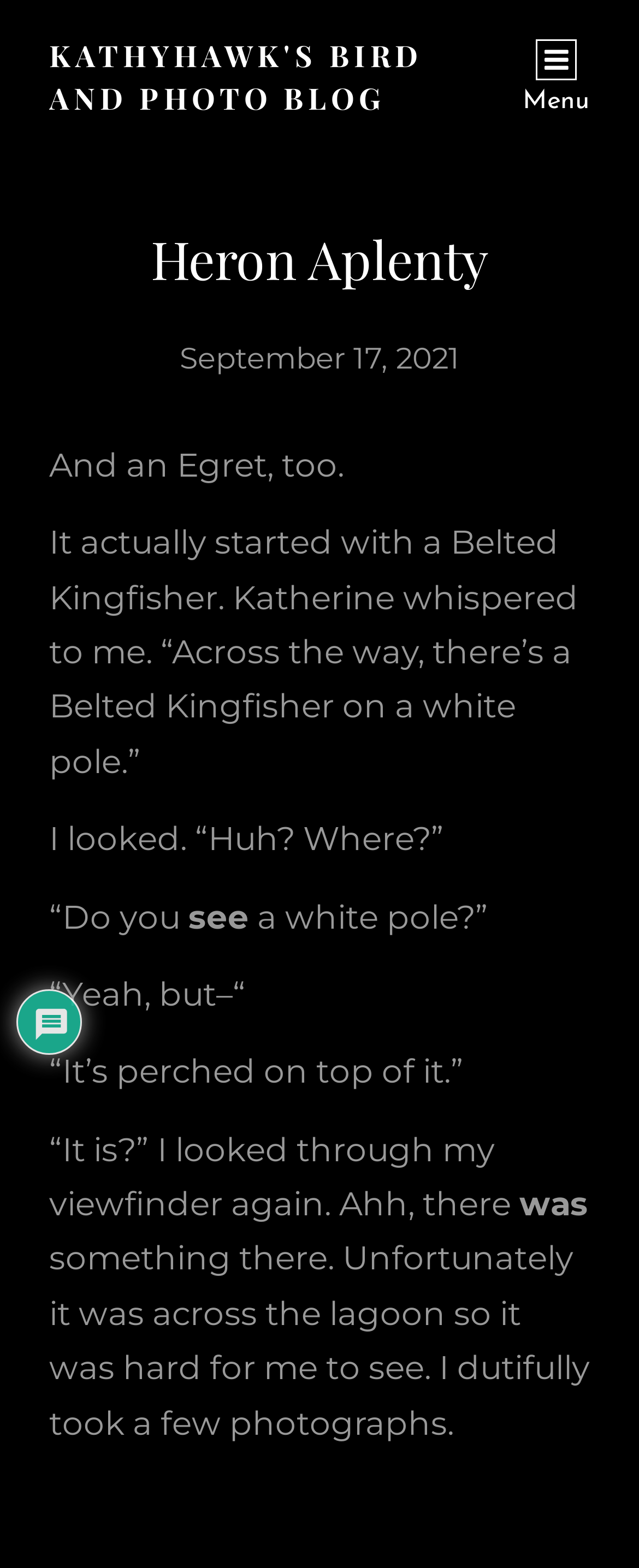What is the name of the blog?
Look at the image and answer with only one word or phrase.

KathyHawk's Bird and Photo Blog